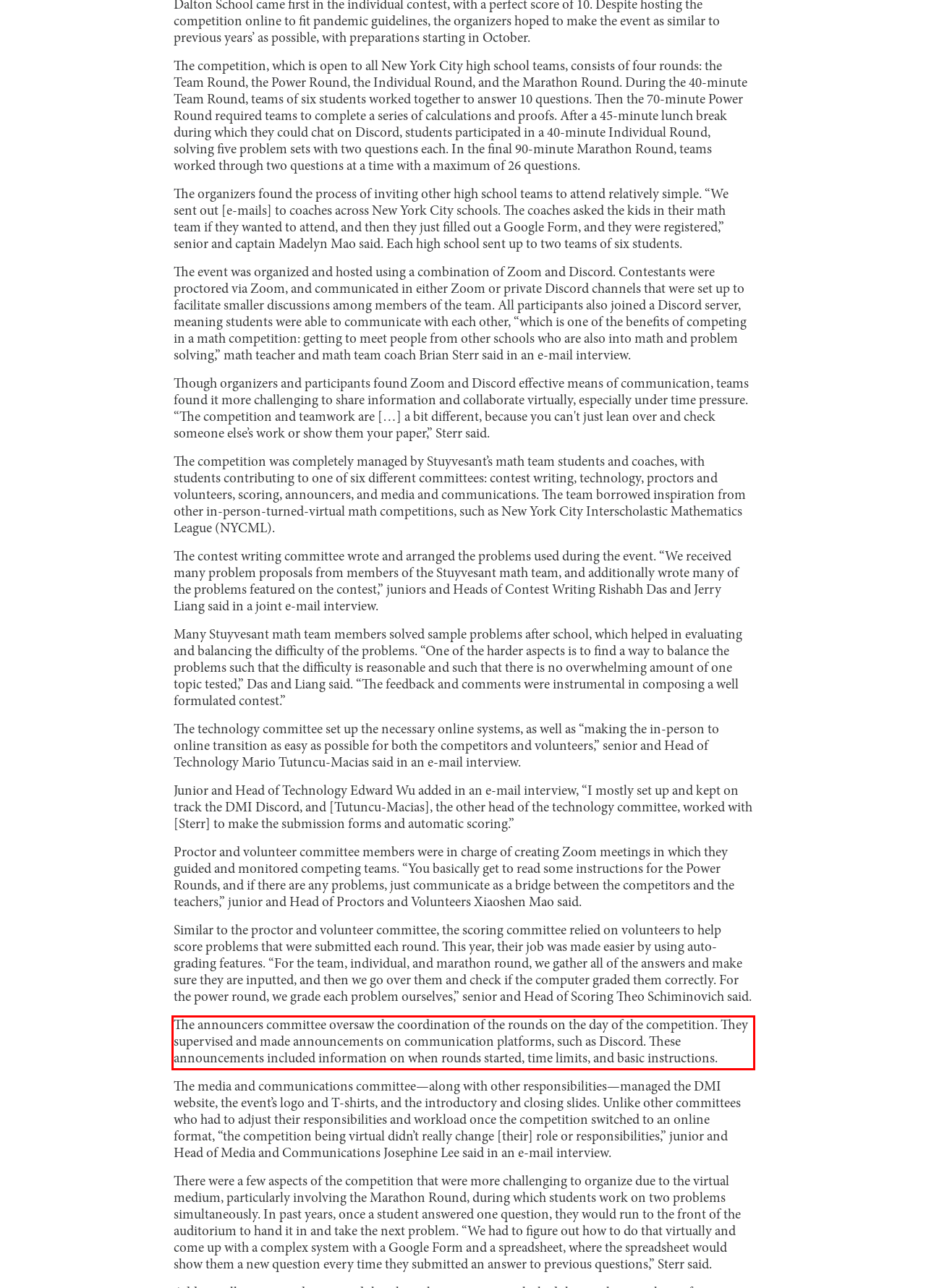Inspect the webpage screenshot that has a red bounding box and use OCR technology to read and display the text inside the red bounding box.

The announcers committee oversaw the coordination of the rounds on the day of the competition. They supervised and made announcements on communication platforms, such as Discord. These announcements included information on when rounds started, time limits, and basic instructions.